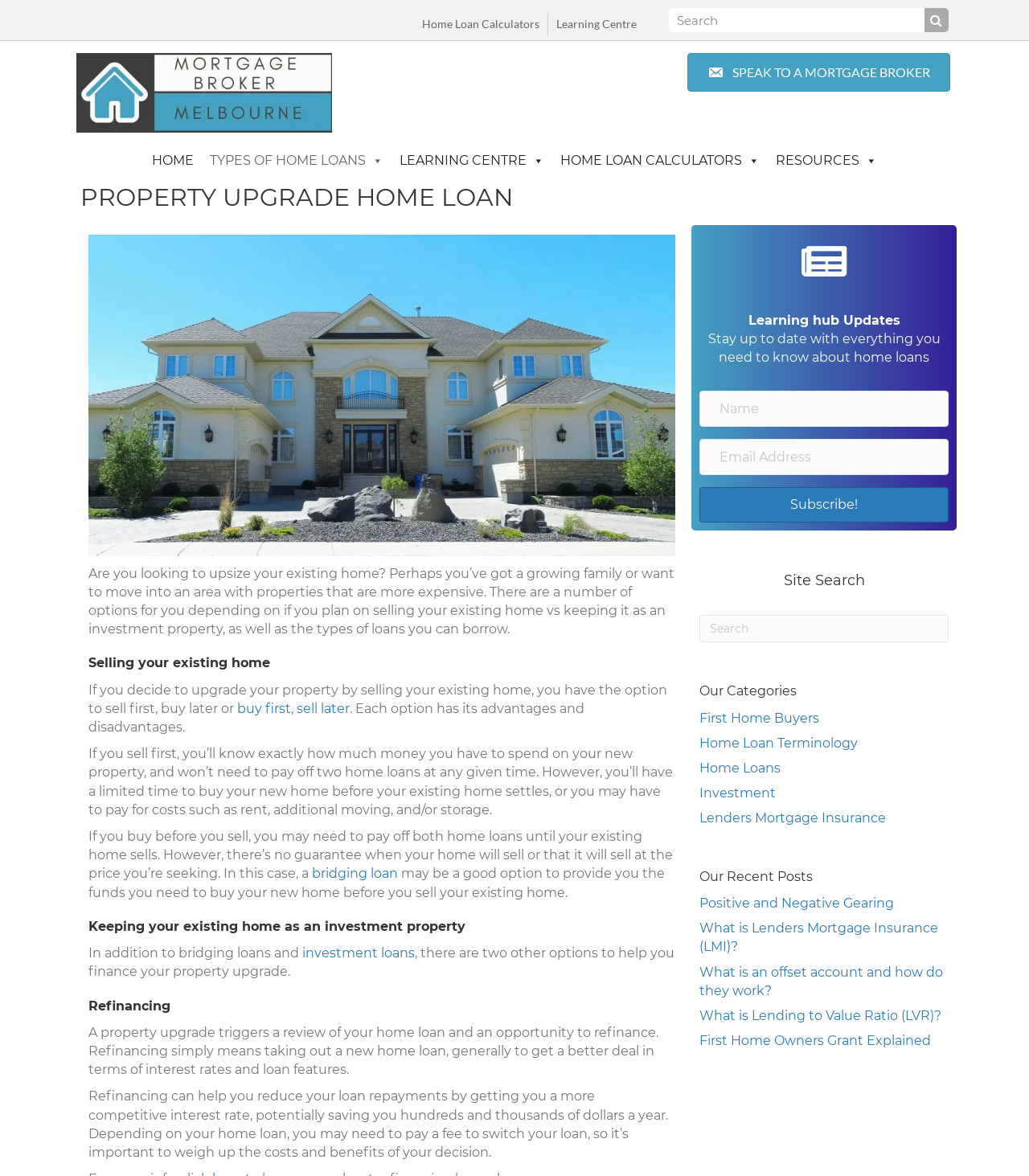Mark the bounding box of the element that matches the following description: "Types of Home Loans".

[0.196, 0.123, 0.38, 0.151]